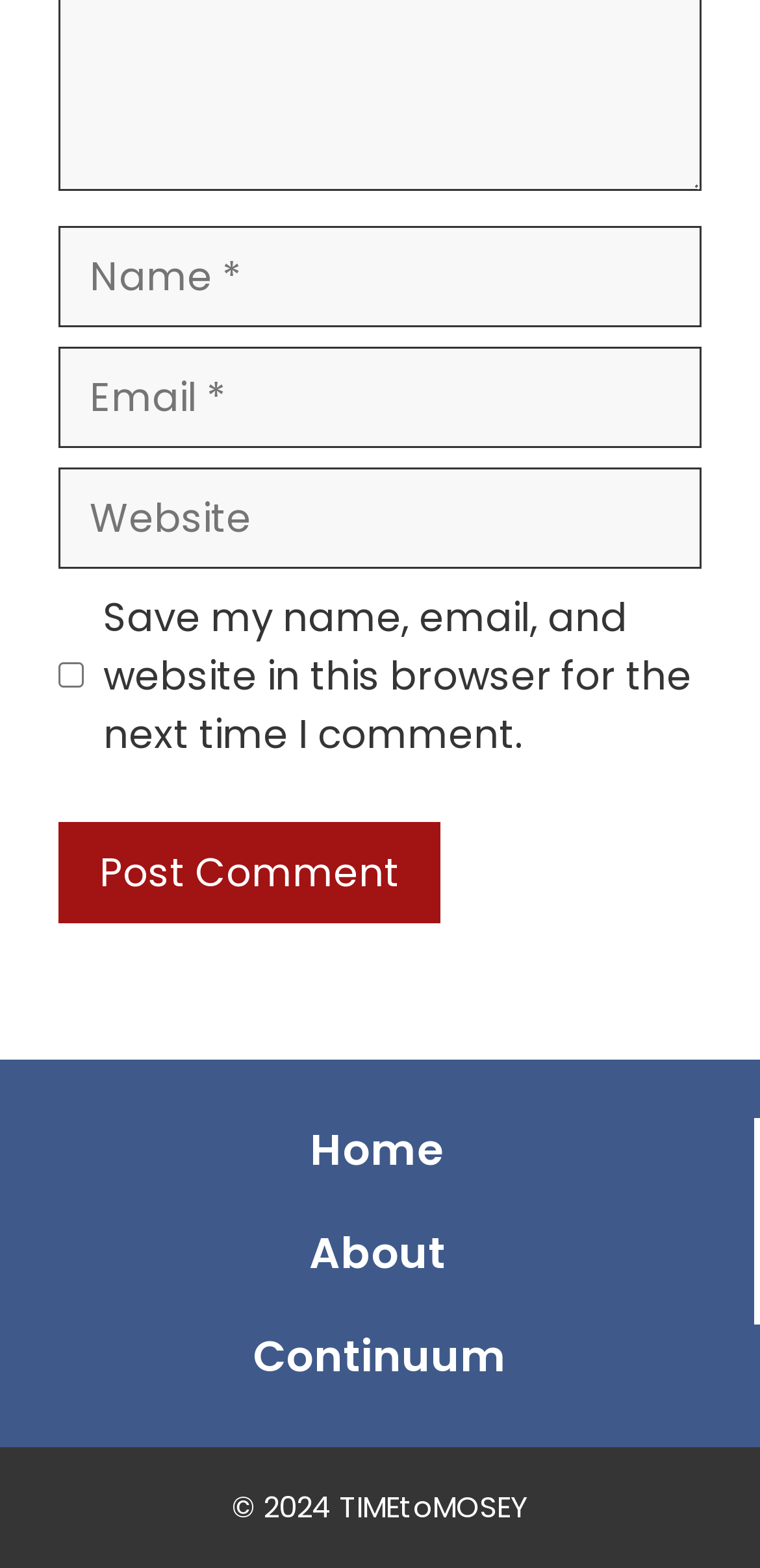Answer the question in a single word or phrase:
What is the purpose of the checkbox?

Save comment info